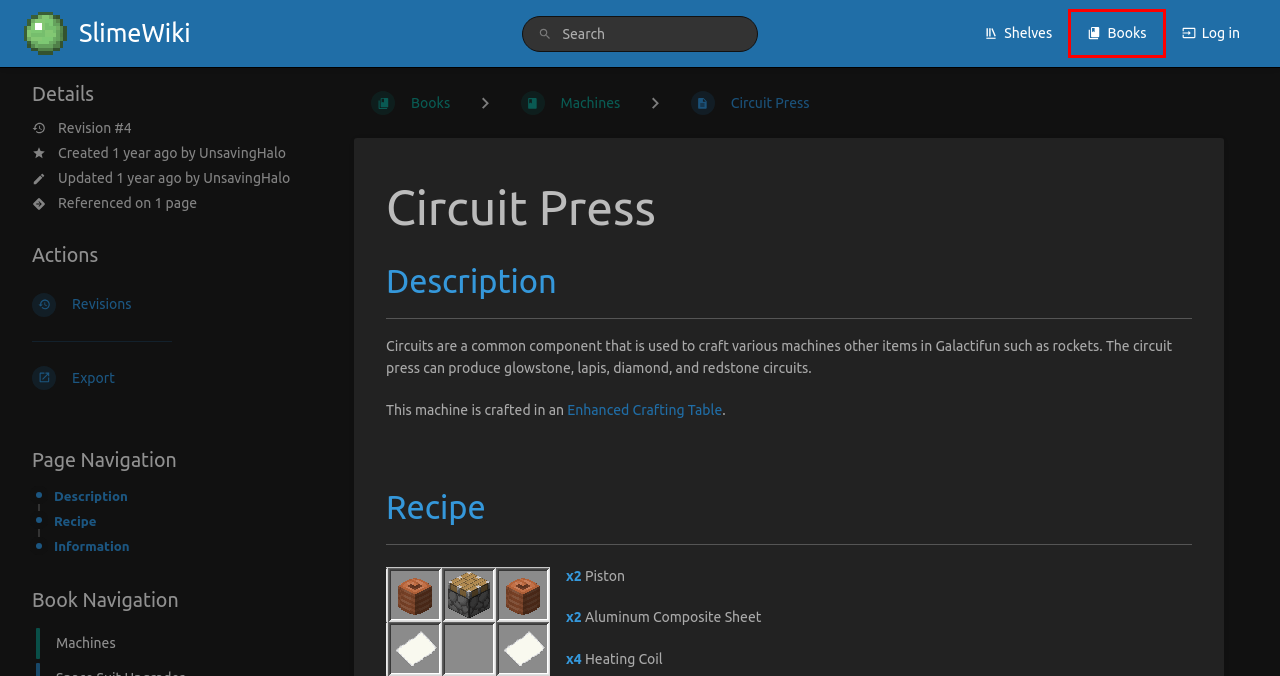With the provided screenshot showing a webpage and a red bounding box, determine which webpage description best fits the new page that appears after clicking the element inside the red box. Here are the options:
A. UnsavingHalo | SlimeWiki
B. Page Revisions for Circuit Press | SlimeWiki
C. Machines | SlimeWiki
D. Refinery | SlimeWiki
E. Assembly Table | SlimeWiki
F. Enhanced Crafting Table | SlimeWiki
G. SlimeWiki
H. Books | SlimeWiki

H